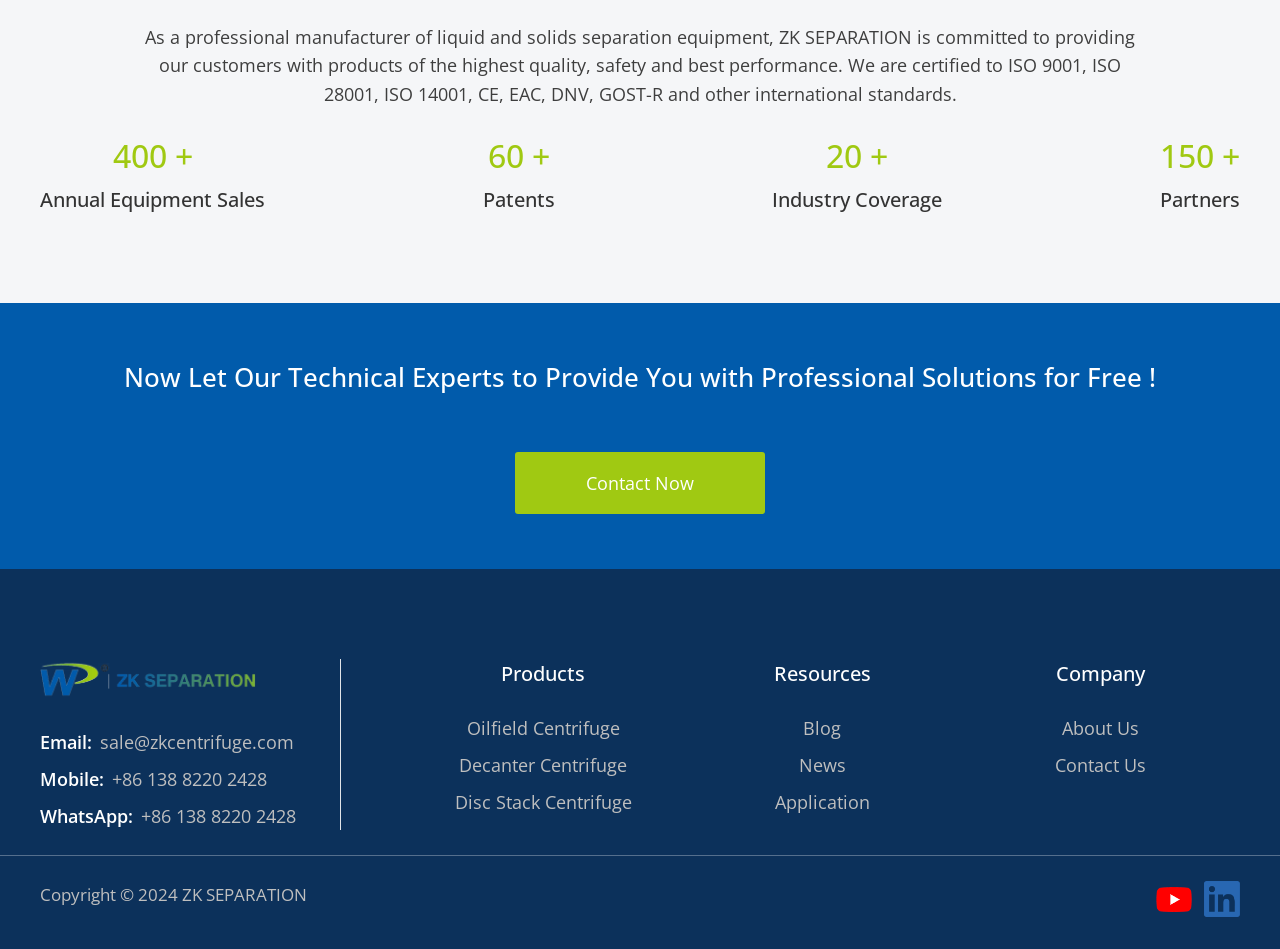Find the bounding box coordinates for the element that must be clicked to complete the instruction: "Send an email to sale@zkcentrifuge.com". The coordinates should be four float numbers between 0 and 1, indicated as [left, top, right, bottom].

[0.078, 0.767, 0.23, 0.798]